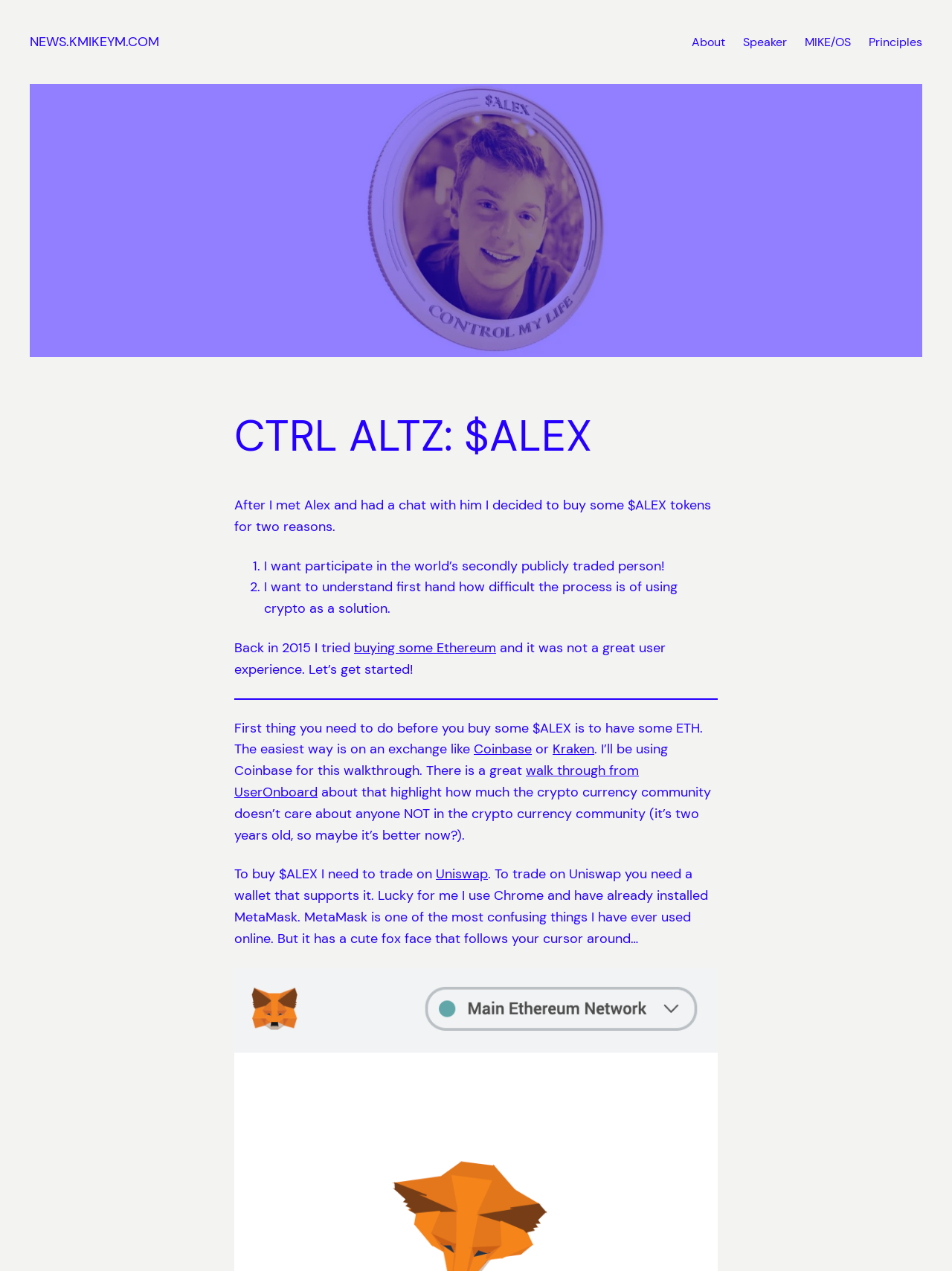Find the bounding box coordinates of the clickable region needed to perform the following instruction: "Click on About link in the header navigation". The coordinates should be provided as four float numbers between 0 and 1, i.e., [left, top, right, bottom].

[0.727, 0.025, 0.762, 0.04]